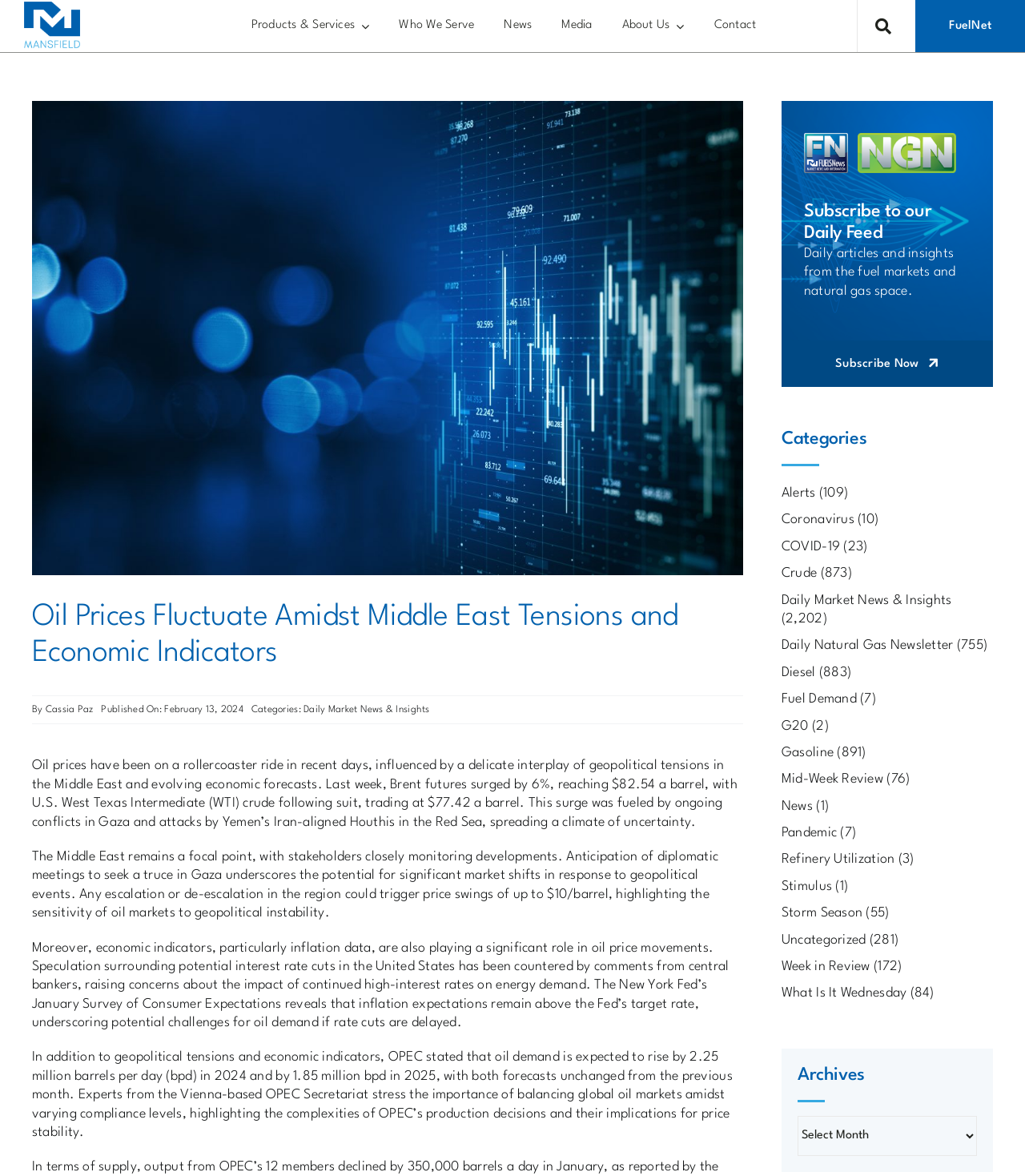Find the bounding box coordinates for the area you need to click to carry out the instruction: "Search for something". The coordinates should be four float numbers between 0 and 1, indicated as [left, top, right, bottom].

[0.004, 0.044, 0.043, 0.078]